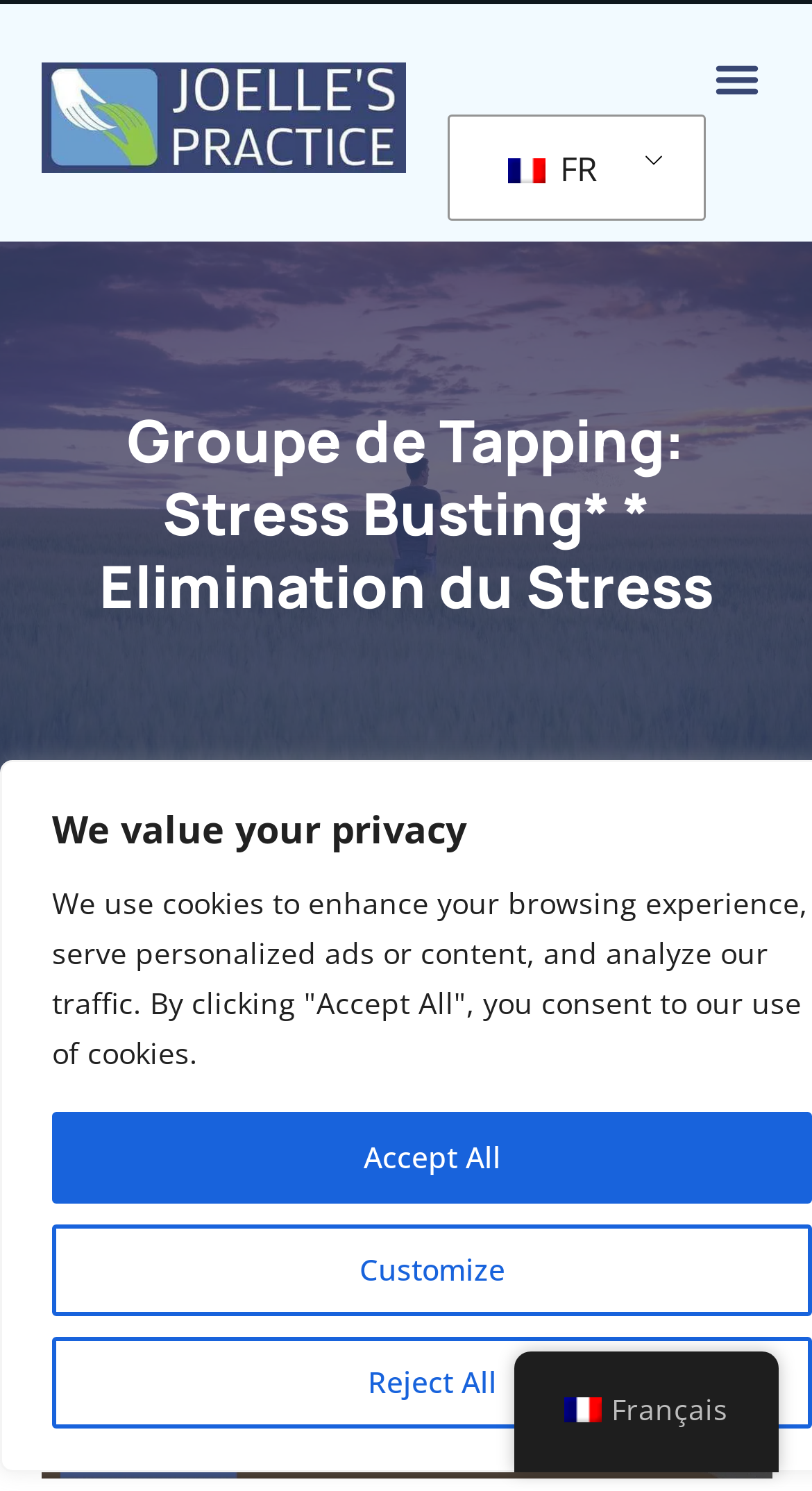Identify the bounding box coordinates of the section that should be clicked to achieve the task described: "Toggle the menu".

[0.865, 0.03, 0.95, 0.076]